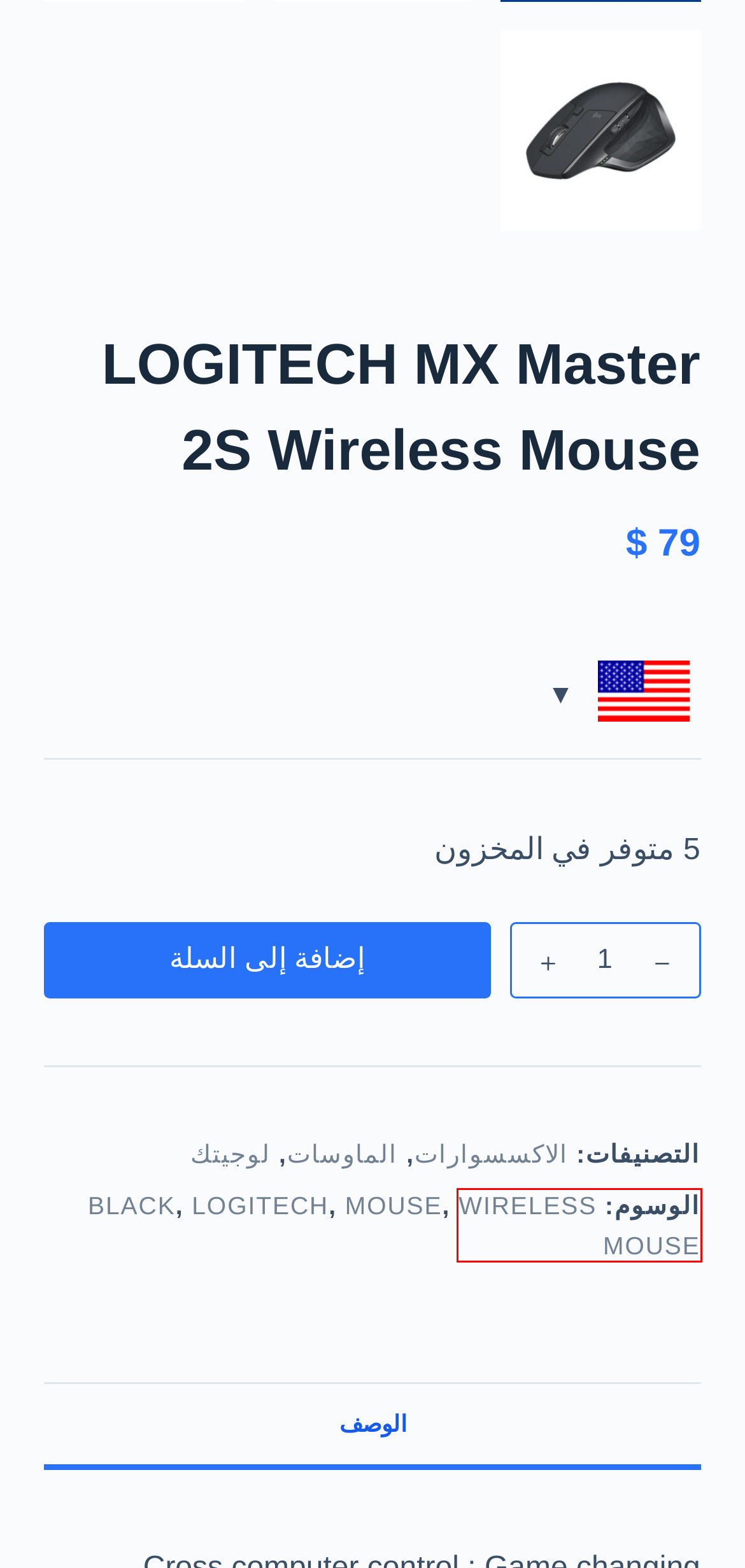You have a screenshot showing a webpage with a red bounding box around a UI element. Choose the webpage description that best matches the new page after clicking the highlighted element. Here are the options:
A. Mouse – ميزو شوبينك
B. لوجيتك – ميزو شوبينك
C. الاكسسوارات – ميزو شوبينك
D. سلة المشتريات – ميزو شوبينك
E. Black – ميزو شوبينك
F. wireless mouse – ميزو شوبينك
G. ميزو شوبينك – متجر الكتروني
H. Logitech – ميزو شوبينك

F